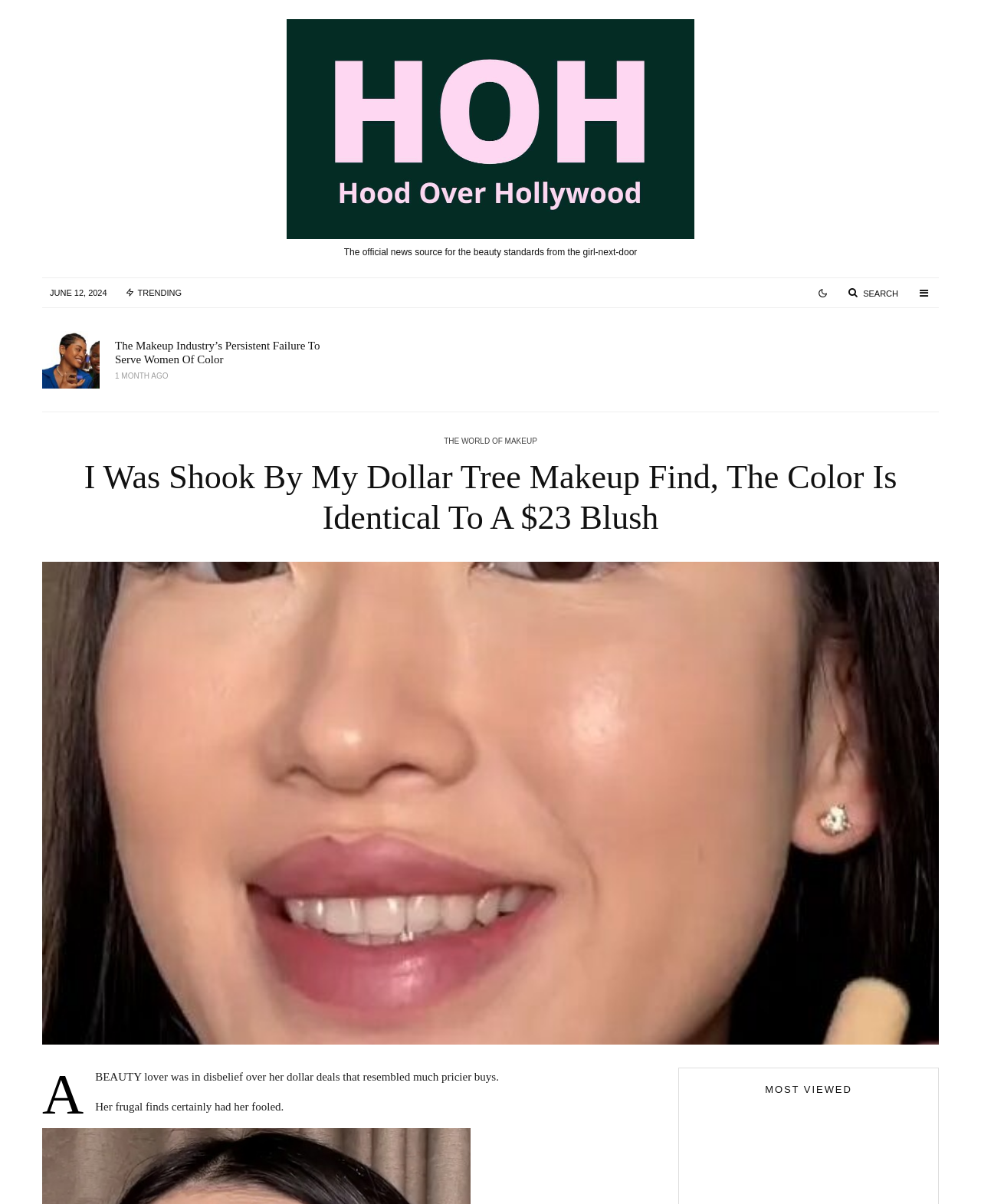Identify and provide the bounding box coordinates of the UI element described: "The World of Makeup". The coordinates should be formatted as [left, top, right, bottom], with each number being a float between 0 and 1.

[0.452, 0.362, 0.548, 0.372]